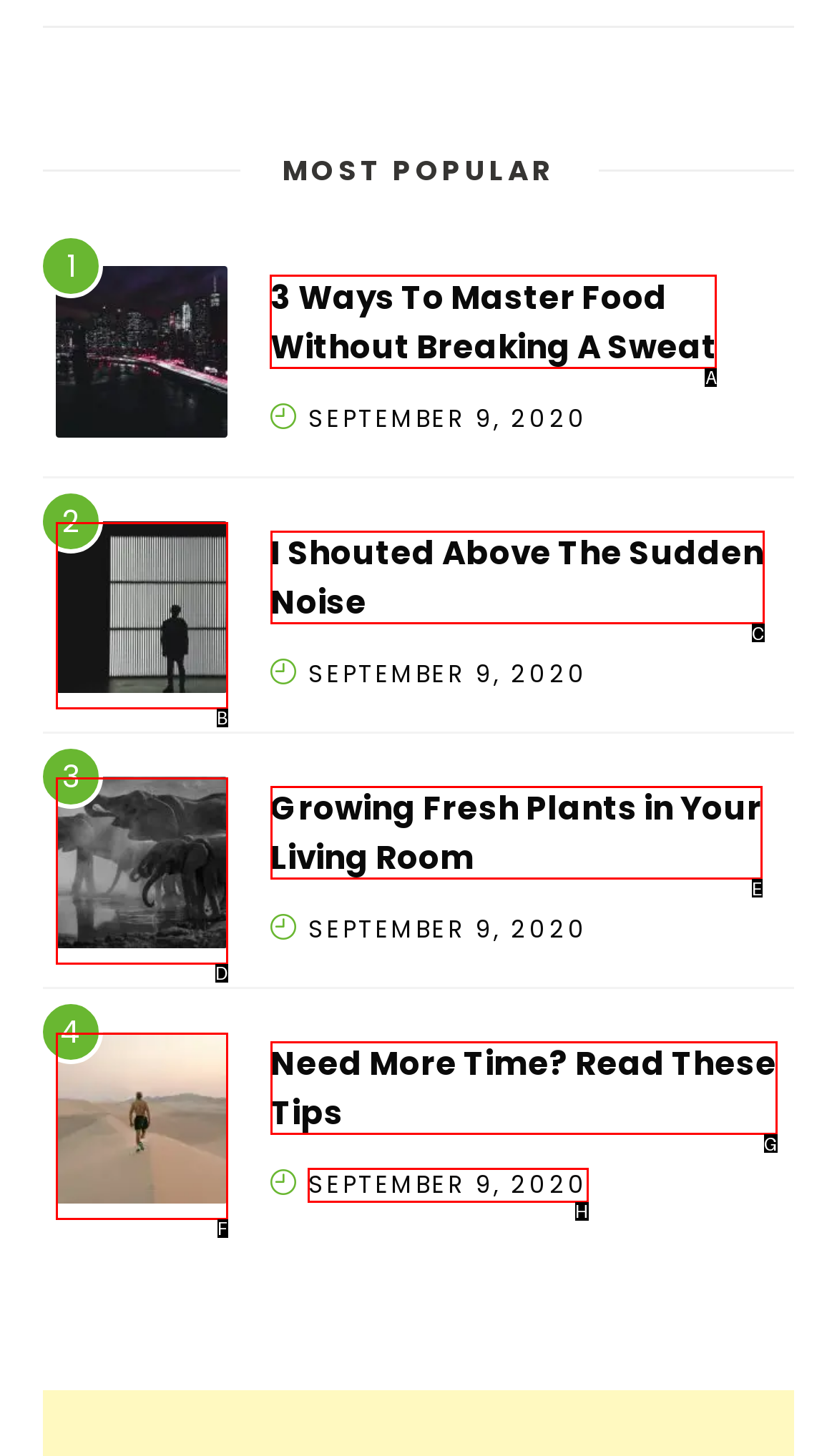From the available options, which lettered element should I click to complete this task: click the link to read '3 Ways To Master Food Without Breaking A Sweat'?

A